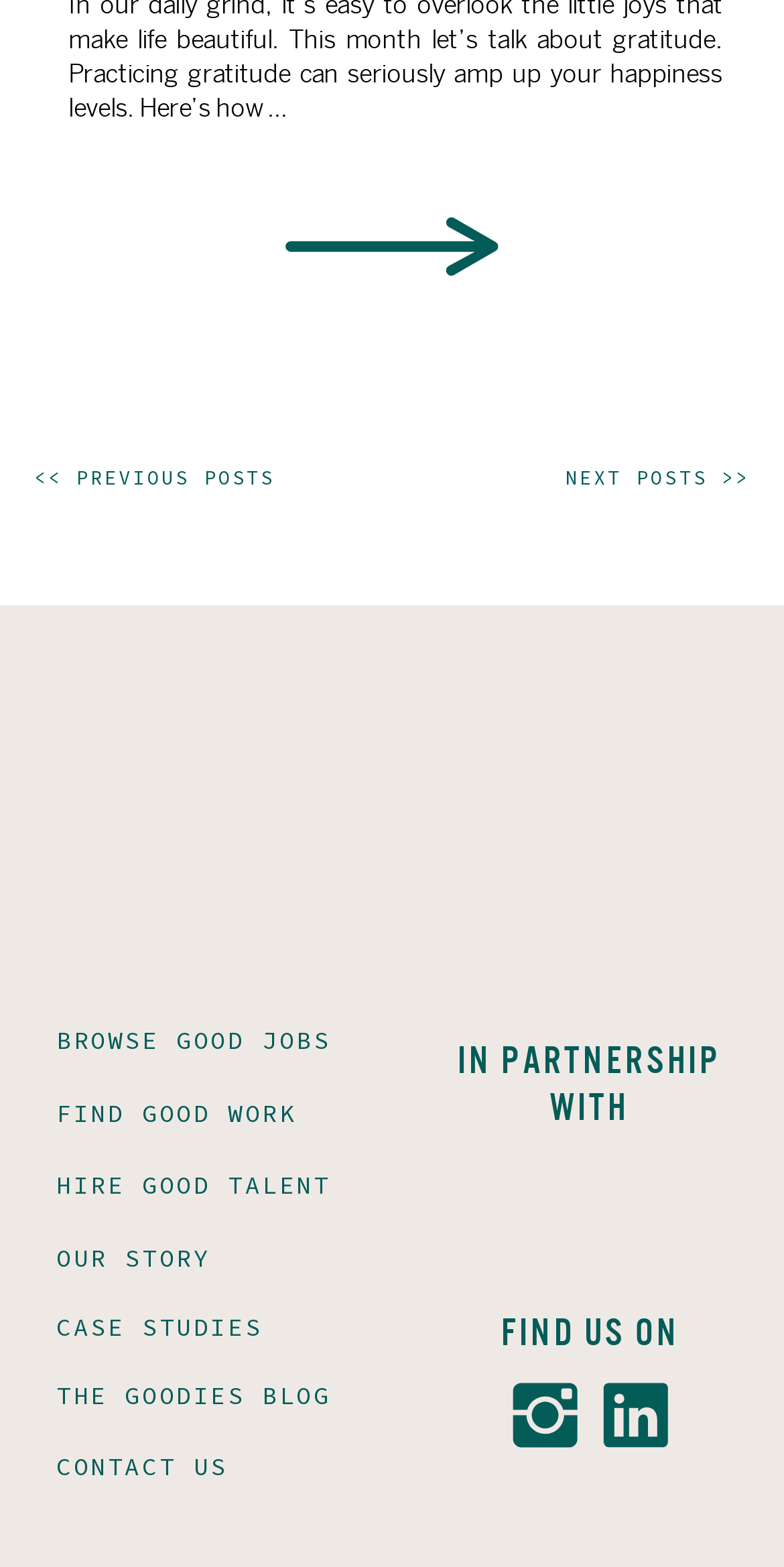Answer the following query with a single word or phrase:
What is the relationship between the webpage and its partners?

Partnership